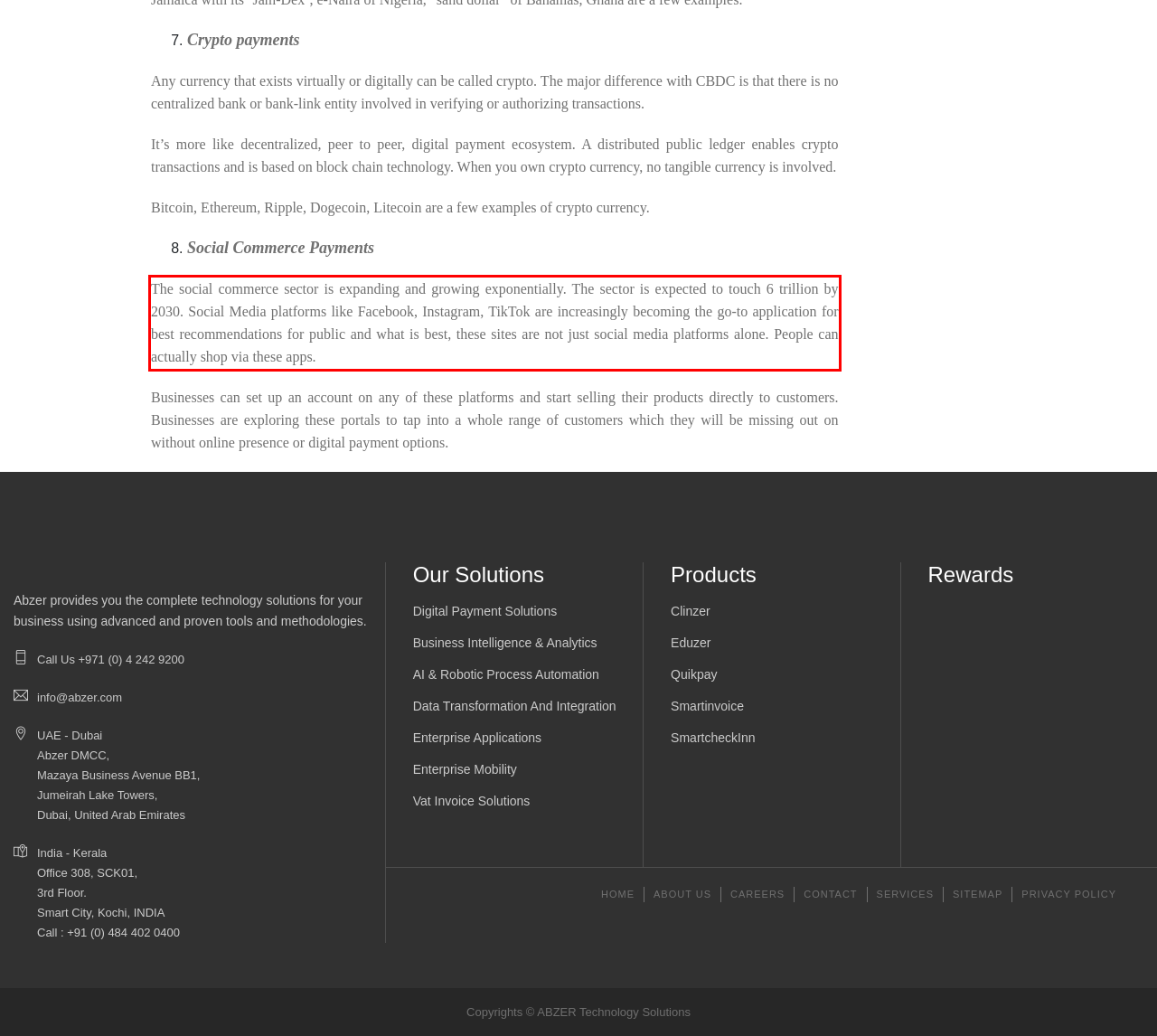Please identify and extract the text content from the UI element encased in a red bounding box on the provided webpage screenshot.

The social commerce sector is expanding and growing exponentially. The sector is expected to touch 6 trillion by 2030. Social Media platforms like Facebook, Instagram, TikTok are increasingly becoming the go-to application for best recommendations for public and what is best, these sites are not just social media platforms alone. People can actually shop via these apps.